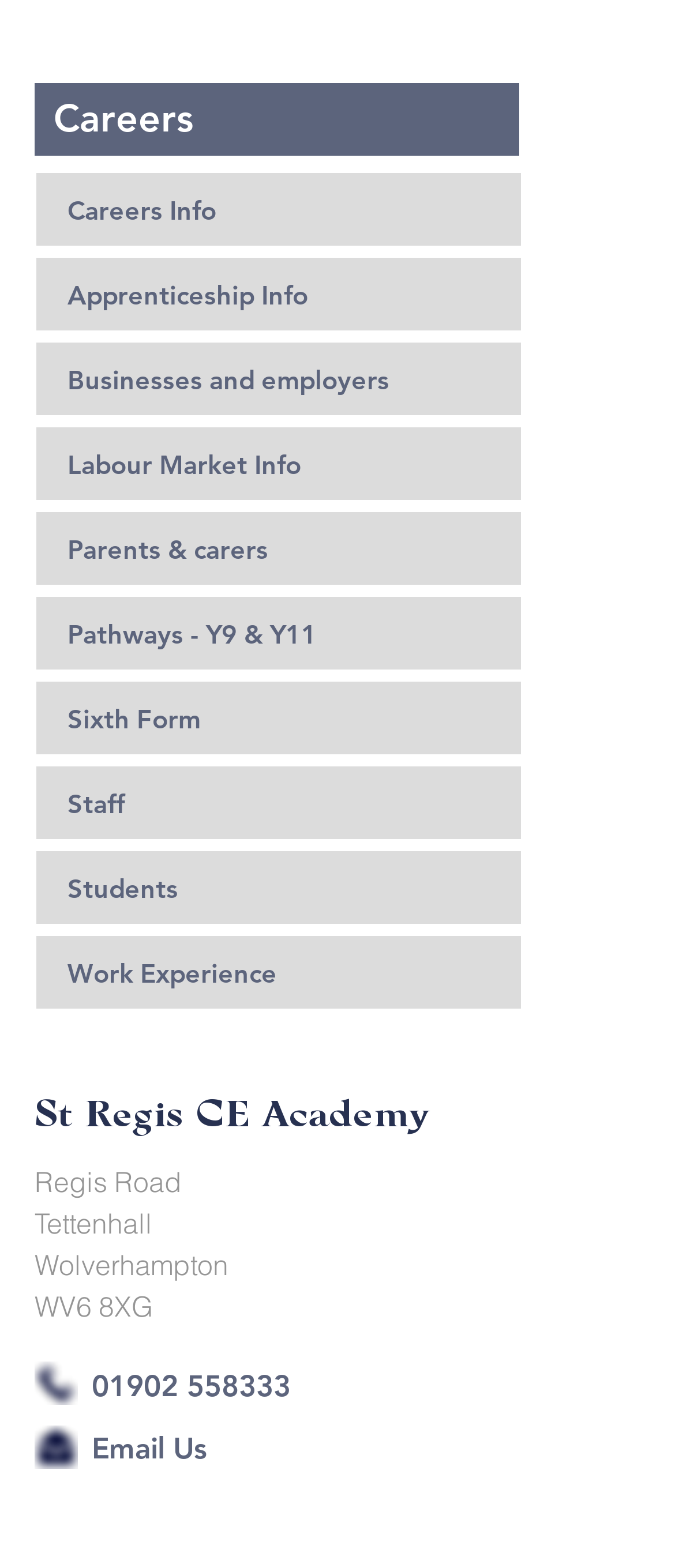Select the bounding box coordinates of the element I need to click to carry out the following instruction: "View Labour Market Info".

[0.054, 0.273, 0.772, 0.319]